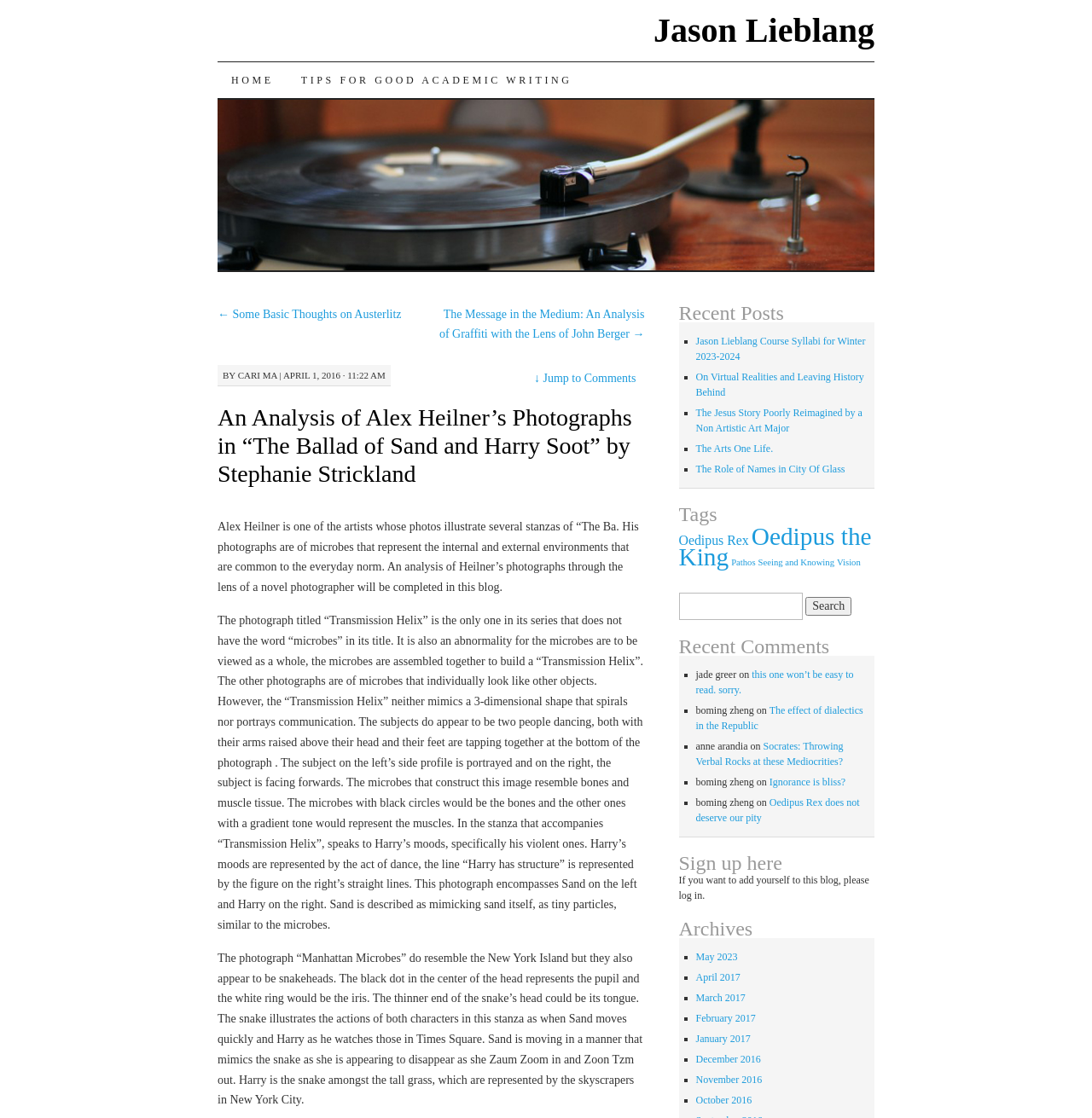Locate the coordinates of the bounding box for the clickable region that fulfills this instruction: "Click on the 'Jason Lieblang' link".

[0.598, 0.01, 0.801, 0.044]